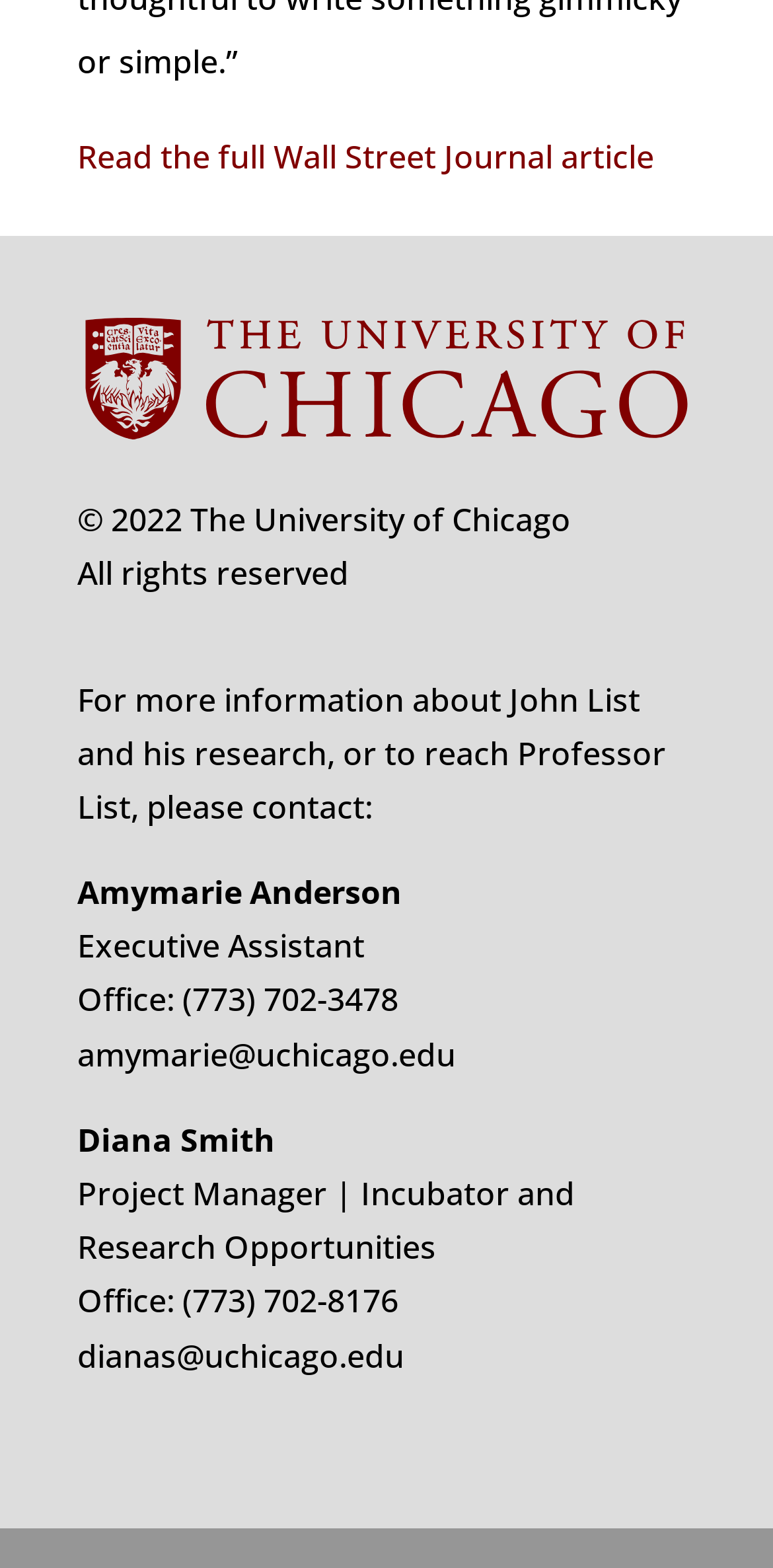What is the name of the university?
Refer to the image and provide a thorough answer to the question.

The image at the top of the webpage has a caption 'The University of Chicago', which indicates that the webpage is related to this university.